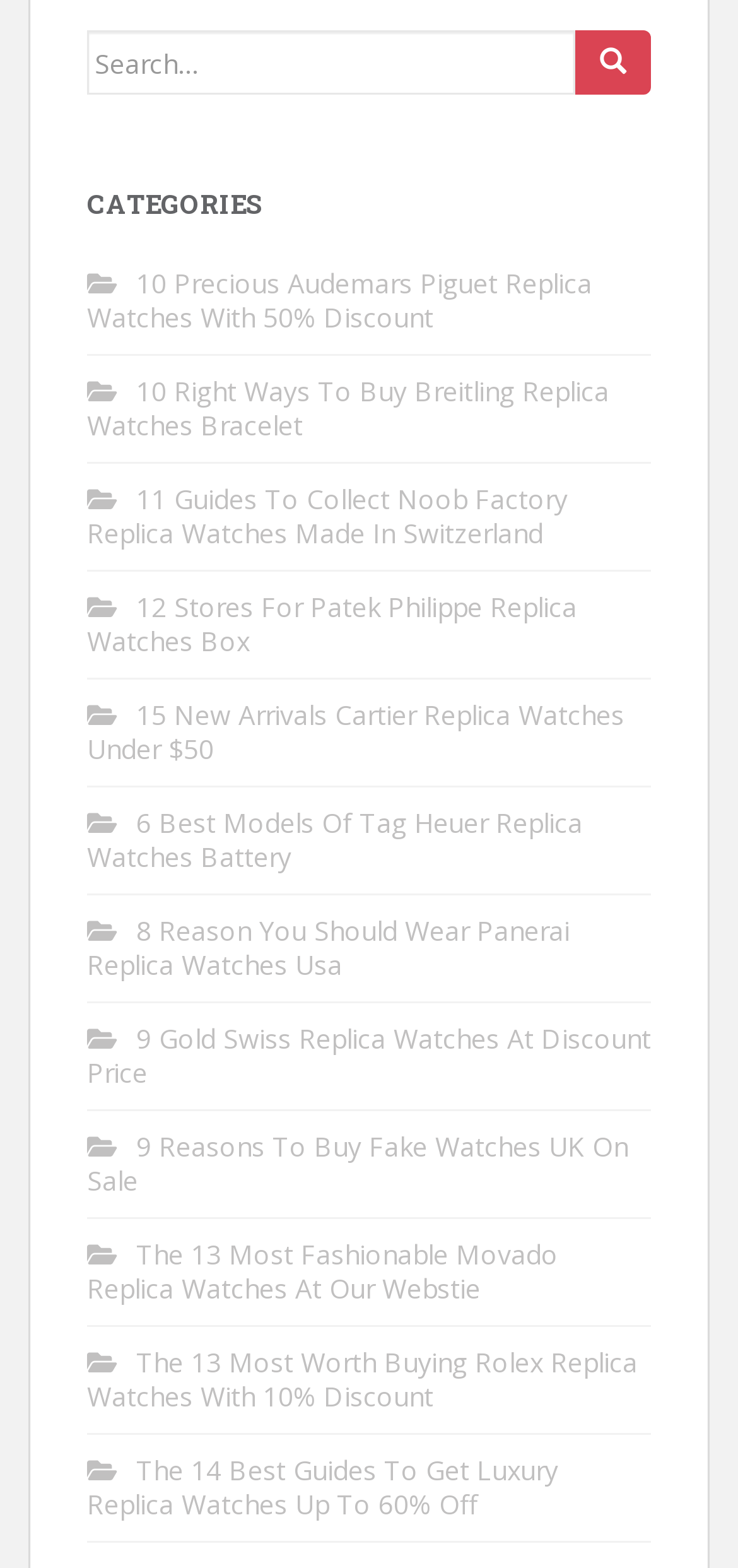Using the element description name="submit" value="Search", predict the bounding box coordinates for the UI element. Provide the coordinates in (top-left x, top-left y, bottom-right x, bottom-right y) format with values ranging from 0 to 1.

[0.779, 0.019, 0.882, 0.061]